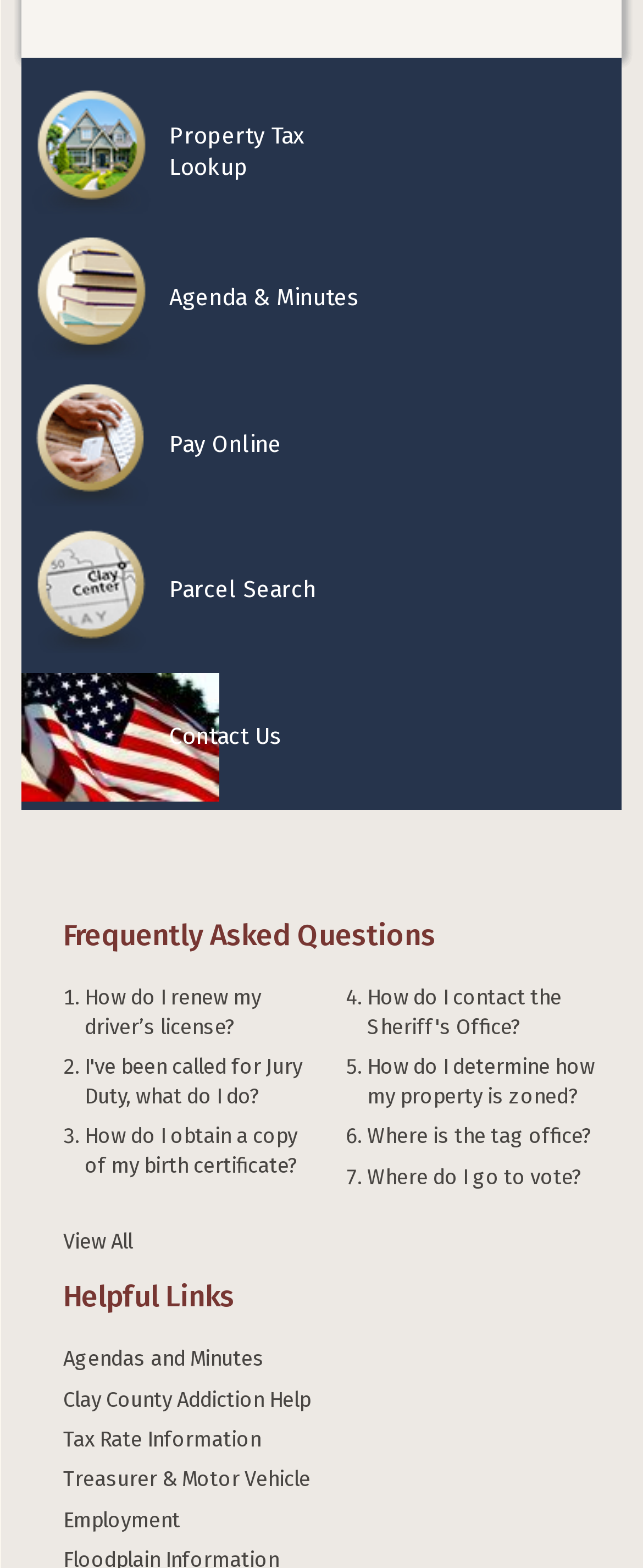Pinpoint the bounding box coordinates of the area that must be clicked to complete this instruction: "View Agendas and Minutes".

[0.098, 0.859, 0.411, 0.875]